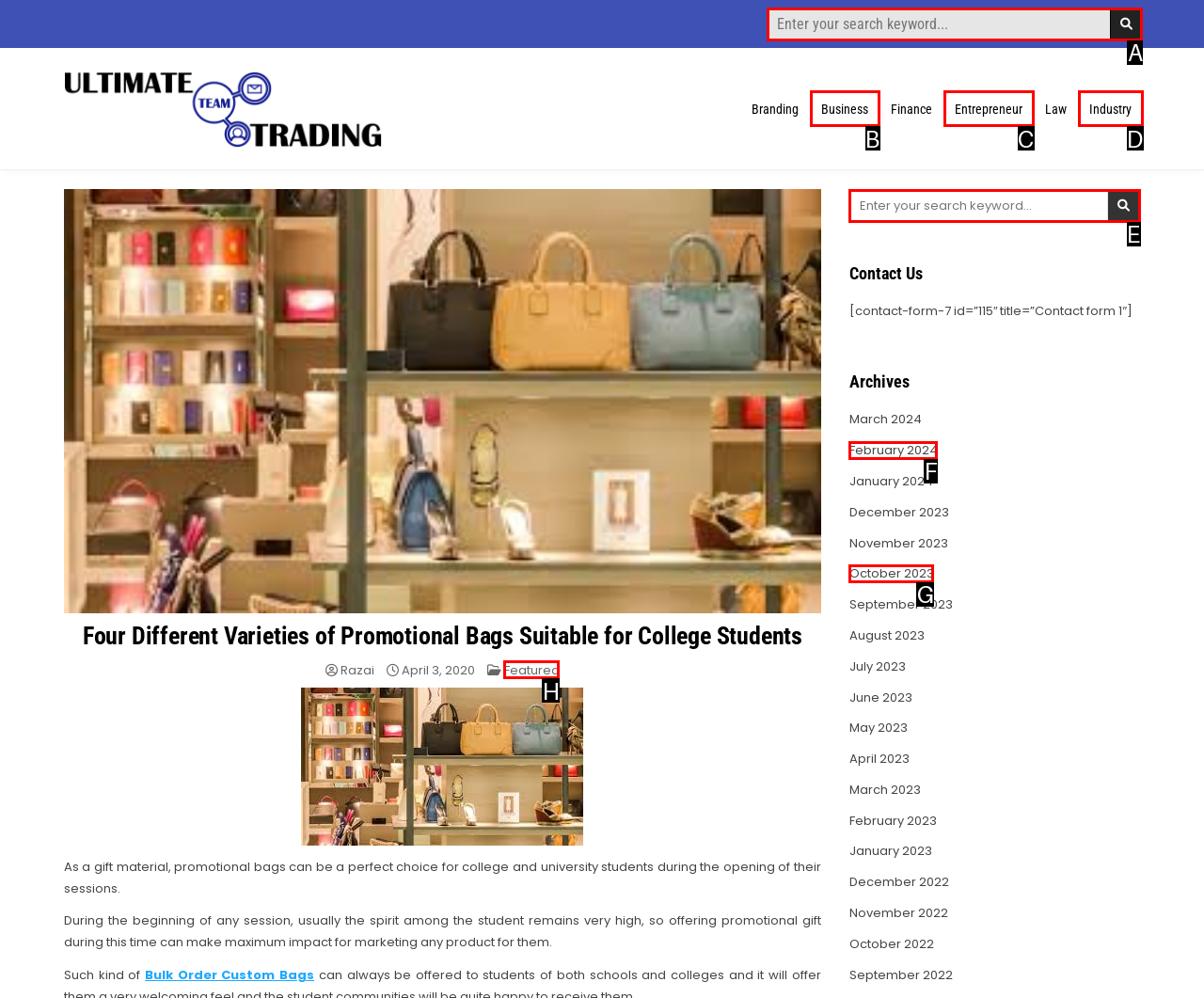Which HTML element should be clicked to complete the task: Go to Web Design? Answer with the letter of the corresponding option.

None